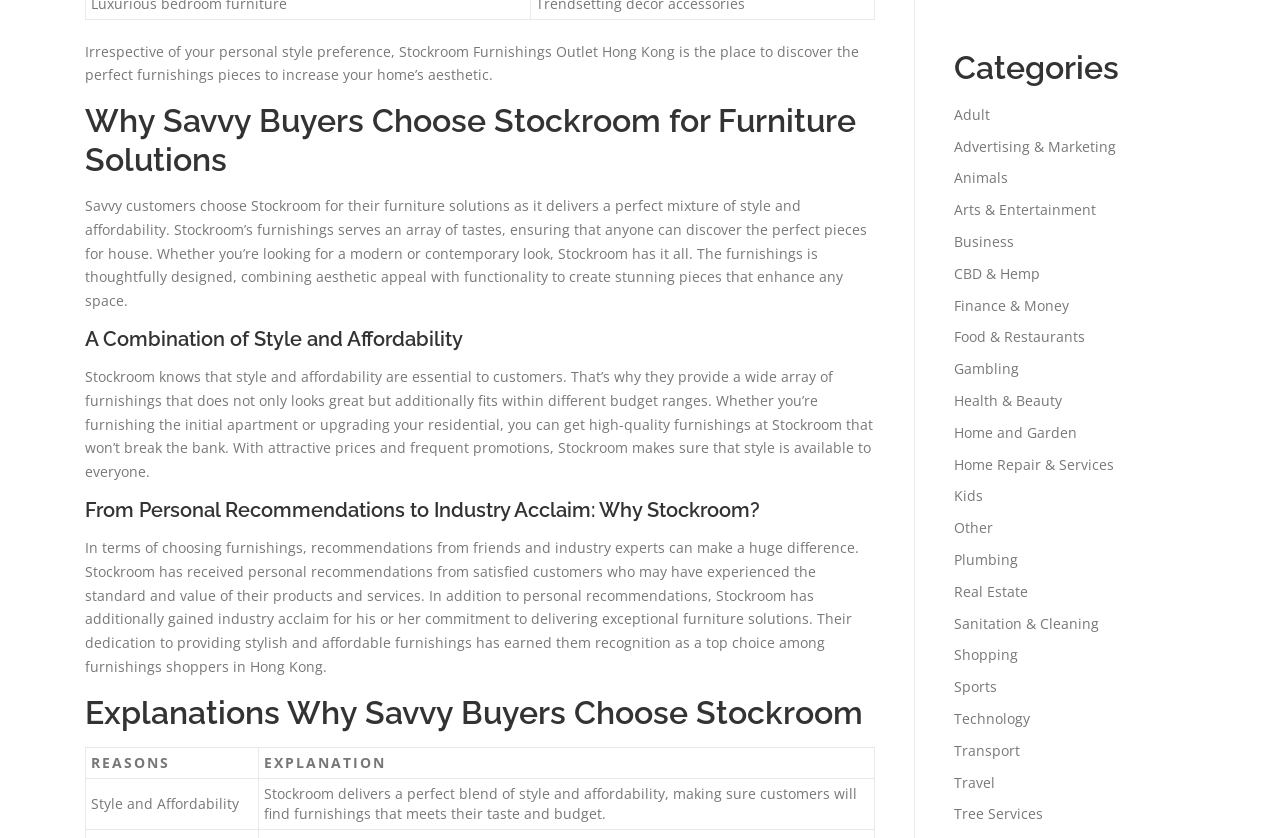Bounding box coordinates must be specified in the format (top-left x, top-left y, bottom-right x, bottom-right y). All values should be floating point numbers between 0 and 1. What are the bounding box coordinates of the UI element described as: Home Repair & Services

[0.745, 0.543, 0.87, 0.565]